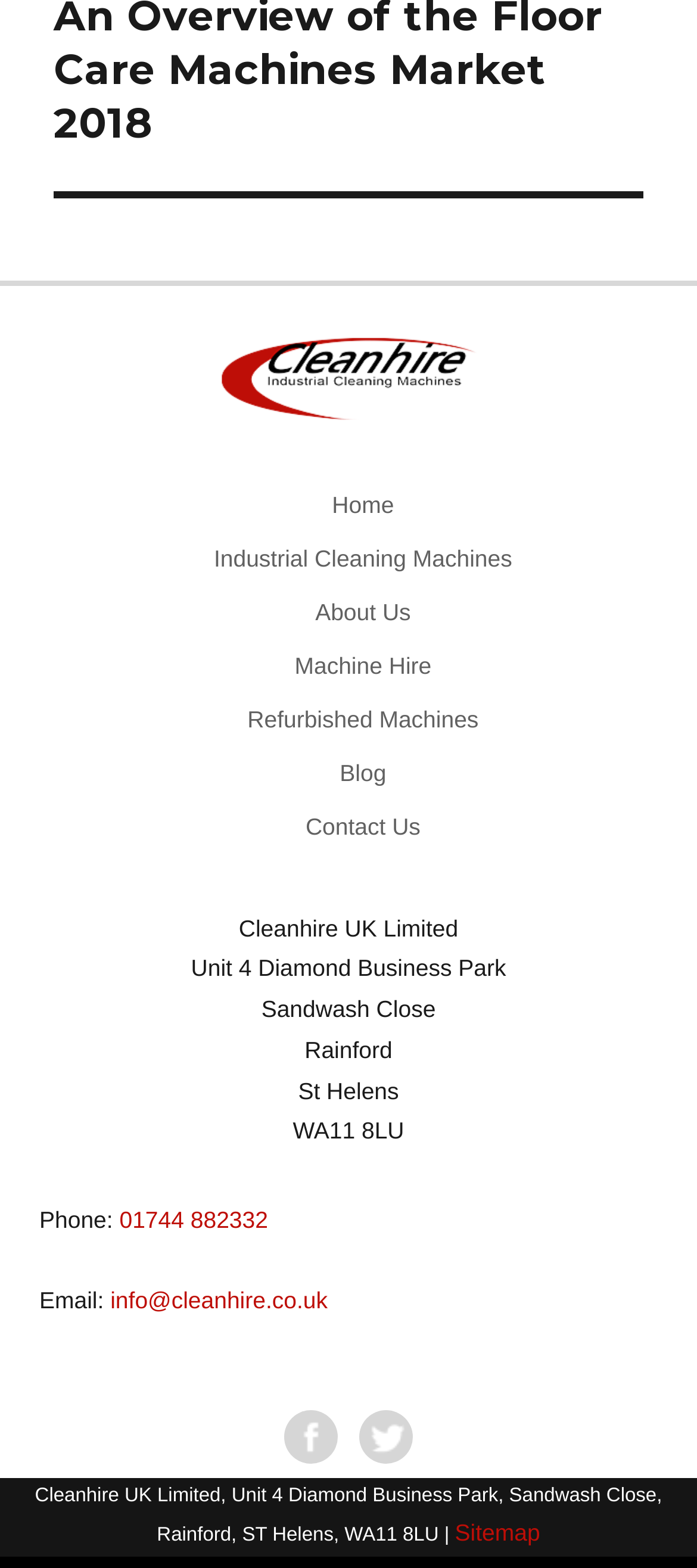Provide the bounding box coordinates of the section that needs to be clicked to accomplish the following instruction: "Visit Industrial Cleaning Machines."

[0.307, 0.348, 0.735, 0.365]